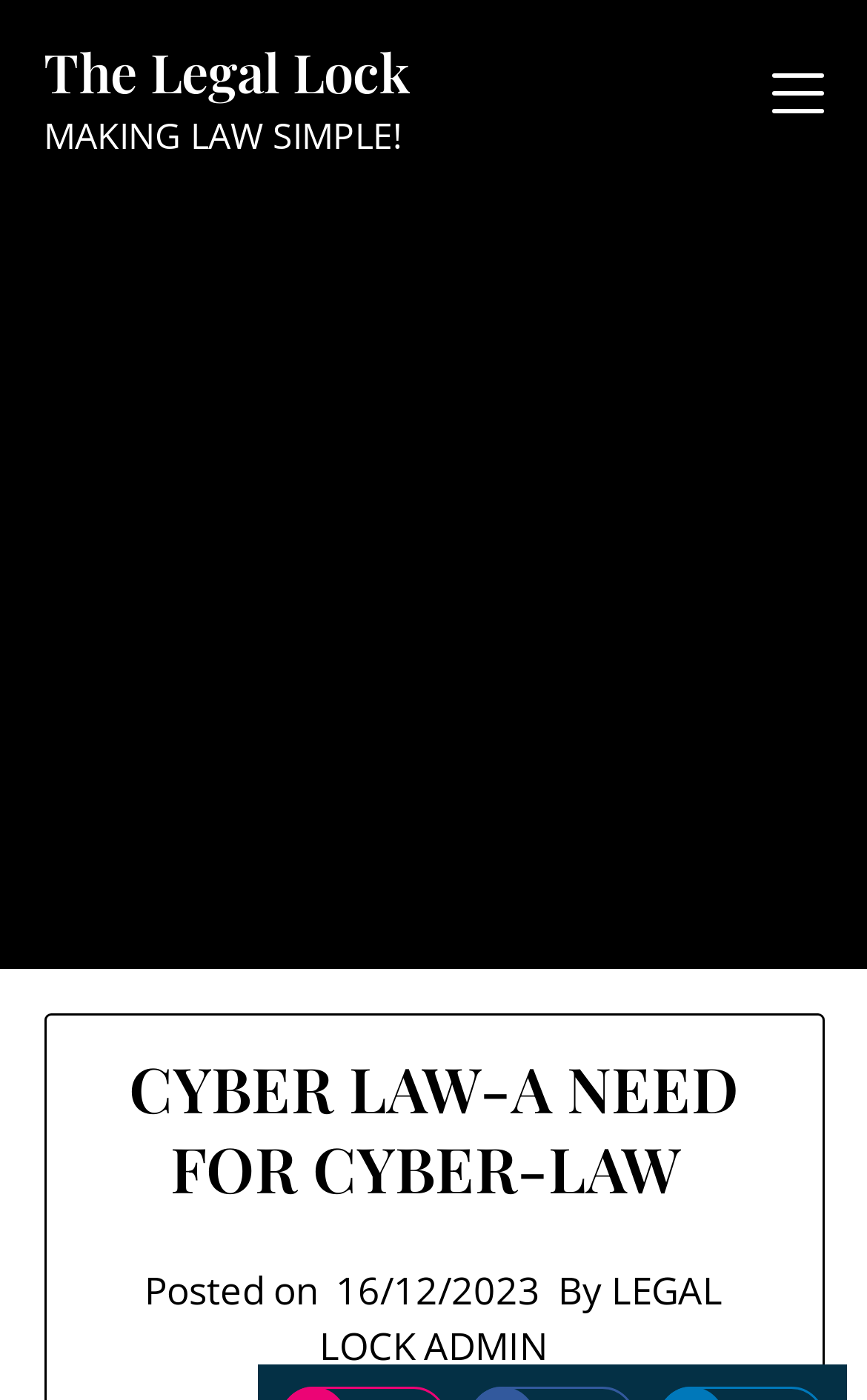What is the slogan of the website?
From the details in the image, provide a complete and detailed answer to the question.

I found the slogan of the website by looking at the static text element with the text 'MAKING LAW SIMPLE!' which is located at the top of the page and is likely to be the slogan of the website.